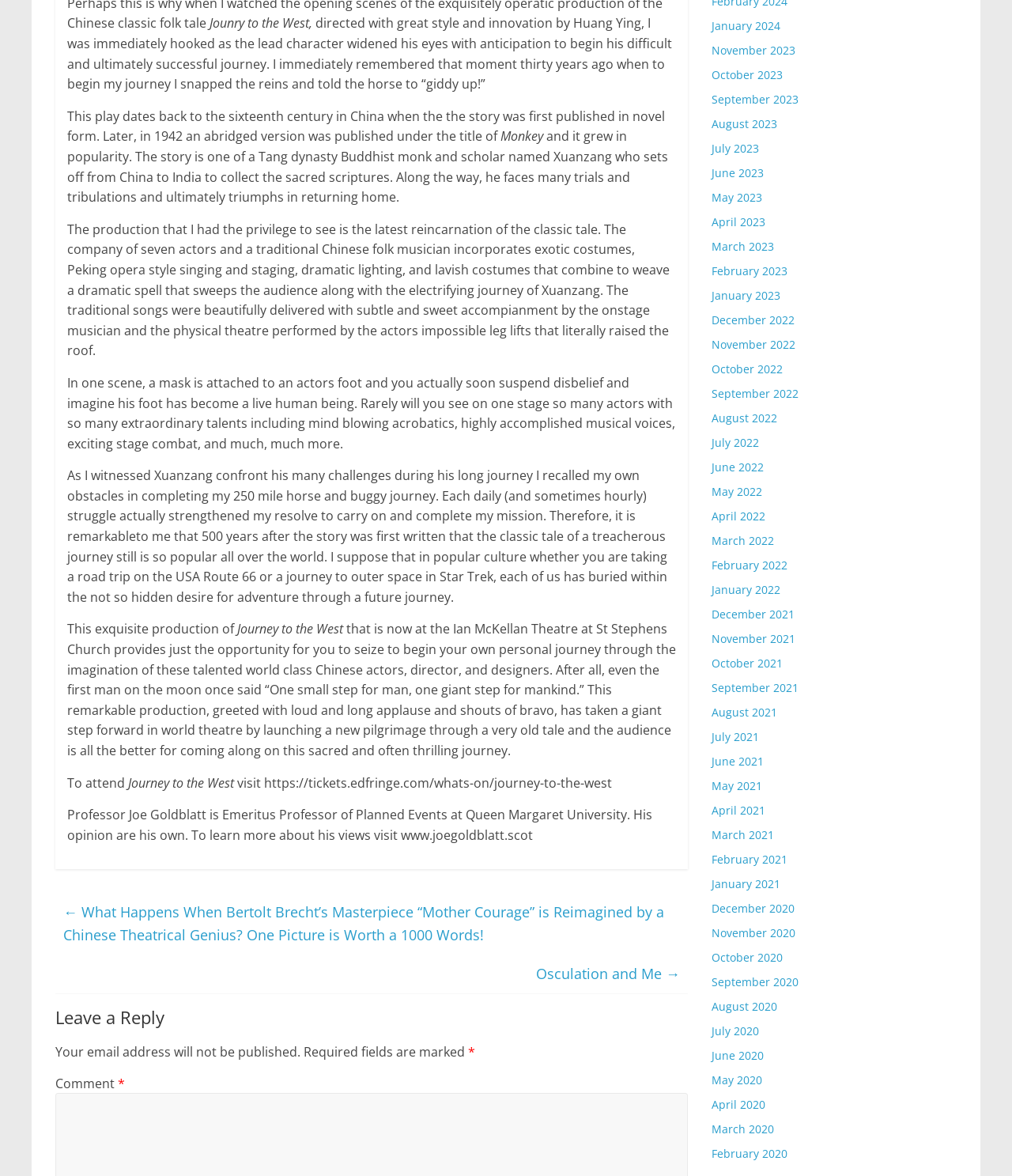Find the bounding box coordinates of the area to click in order to follow the instruction: "Click the link to attend the Journey to the West play".

[0.234, 0.658, 0.605, 0.673]